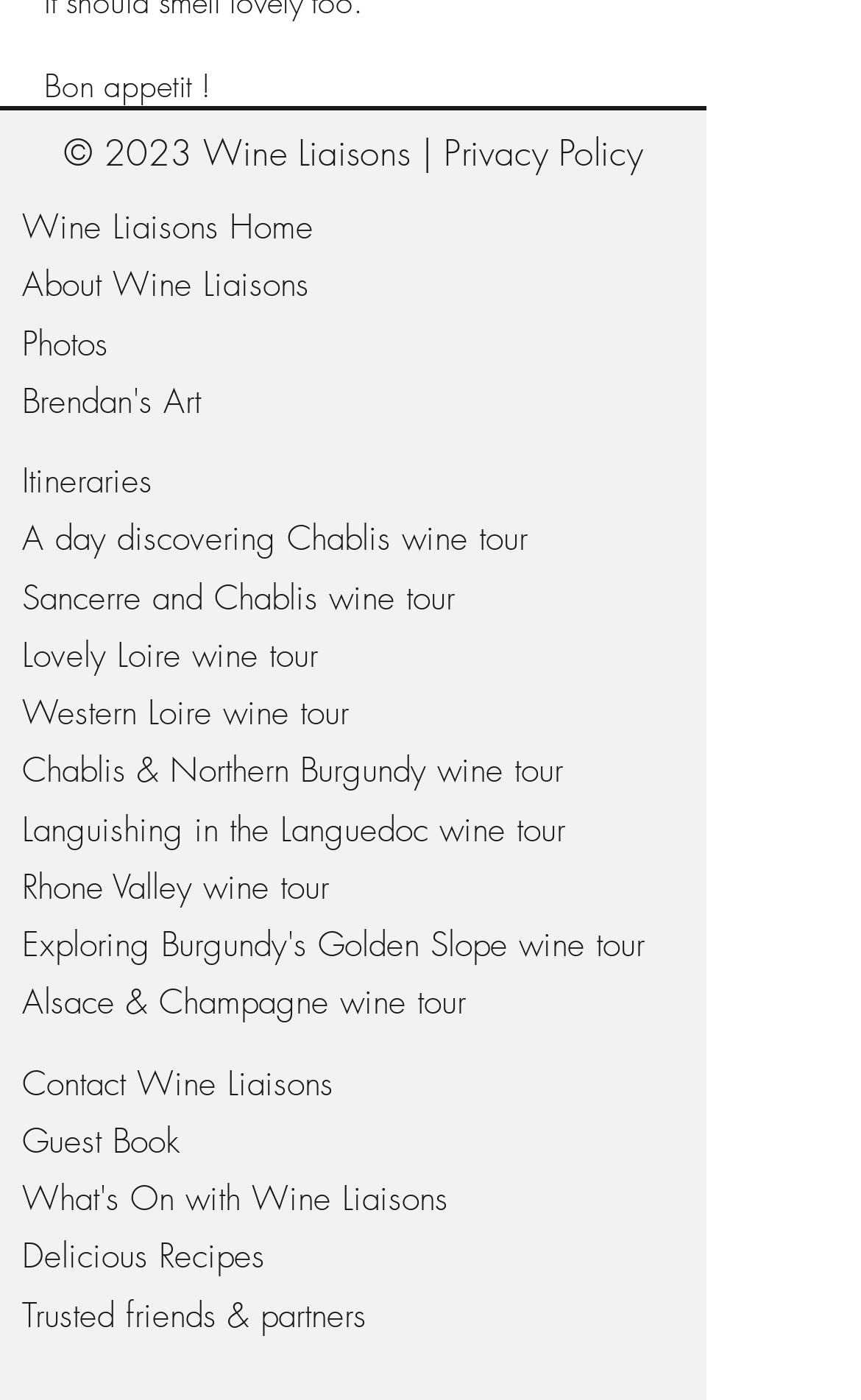Identify the bounding box coordinates of the region I need to click to complete this instruction: "Go to 'Contact Wine Liaisons'".

[0.026, 0.759, 0.387, 0.786]